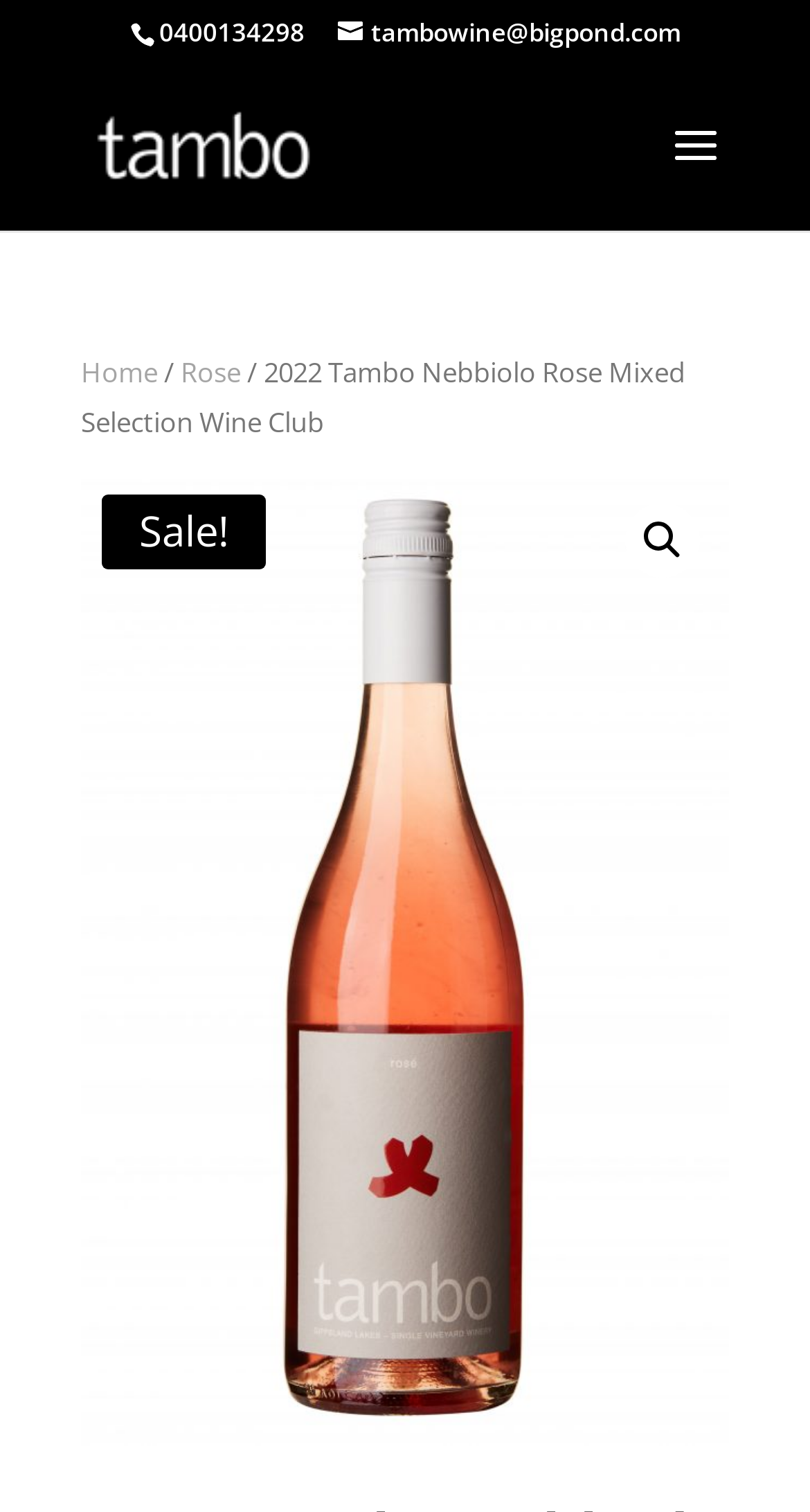How many navigation links are in the breadcrumb?
Provide an in-depth and detailed answer to the question.

I found the number of navigation links in the breadcrumb by looking at the navigation element with the bounding box coordinates [0.1, 0.231, 0.9, 0.296], which contains three links: 'Home', 'Rose', and the current page.